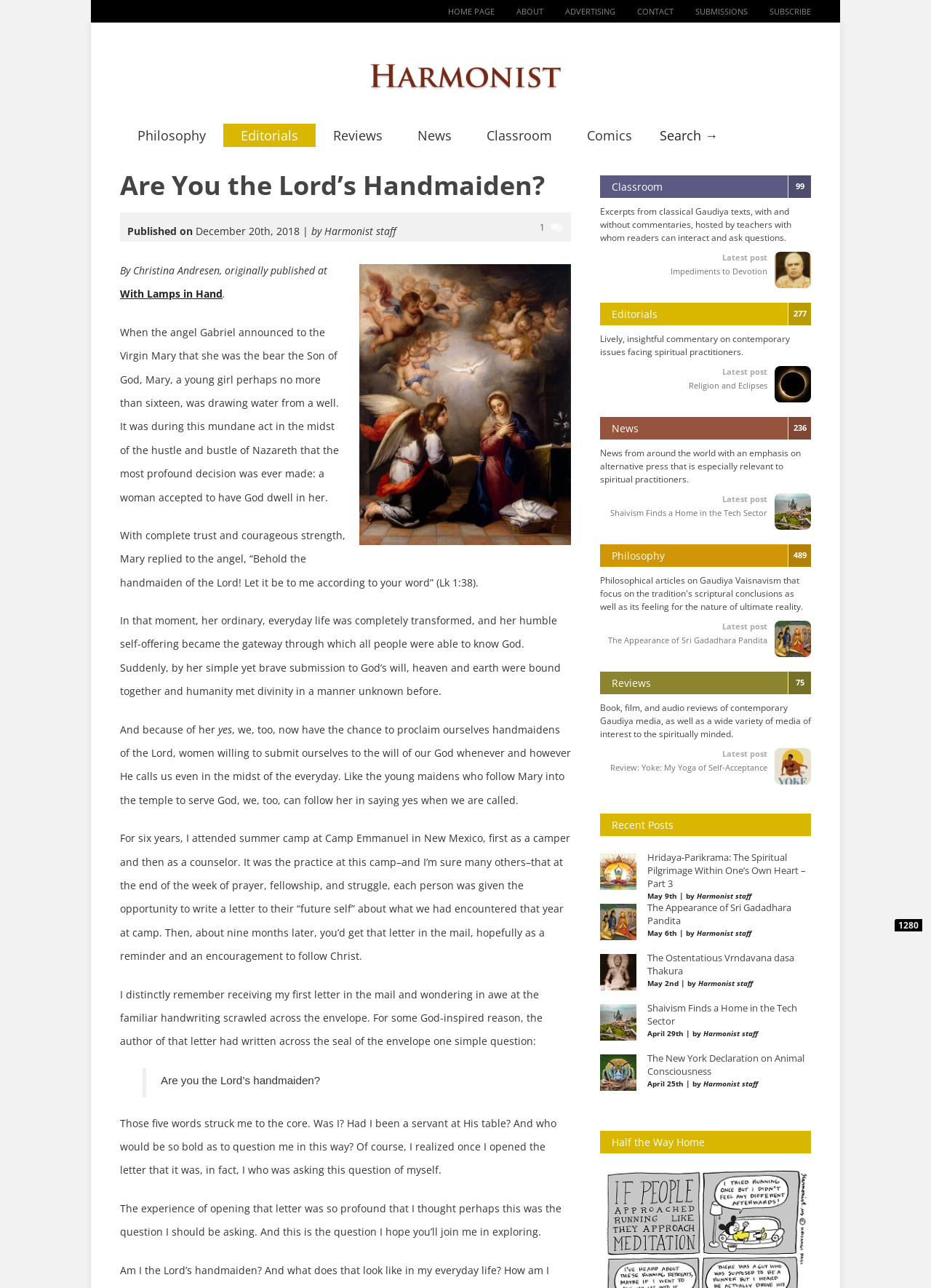Locate the bounding box coordinates of the element that should be clicked to execute the following instruction: "visit Oregon Marketing Pros LLC website".

None